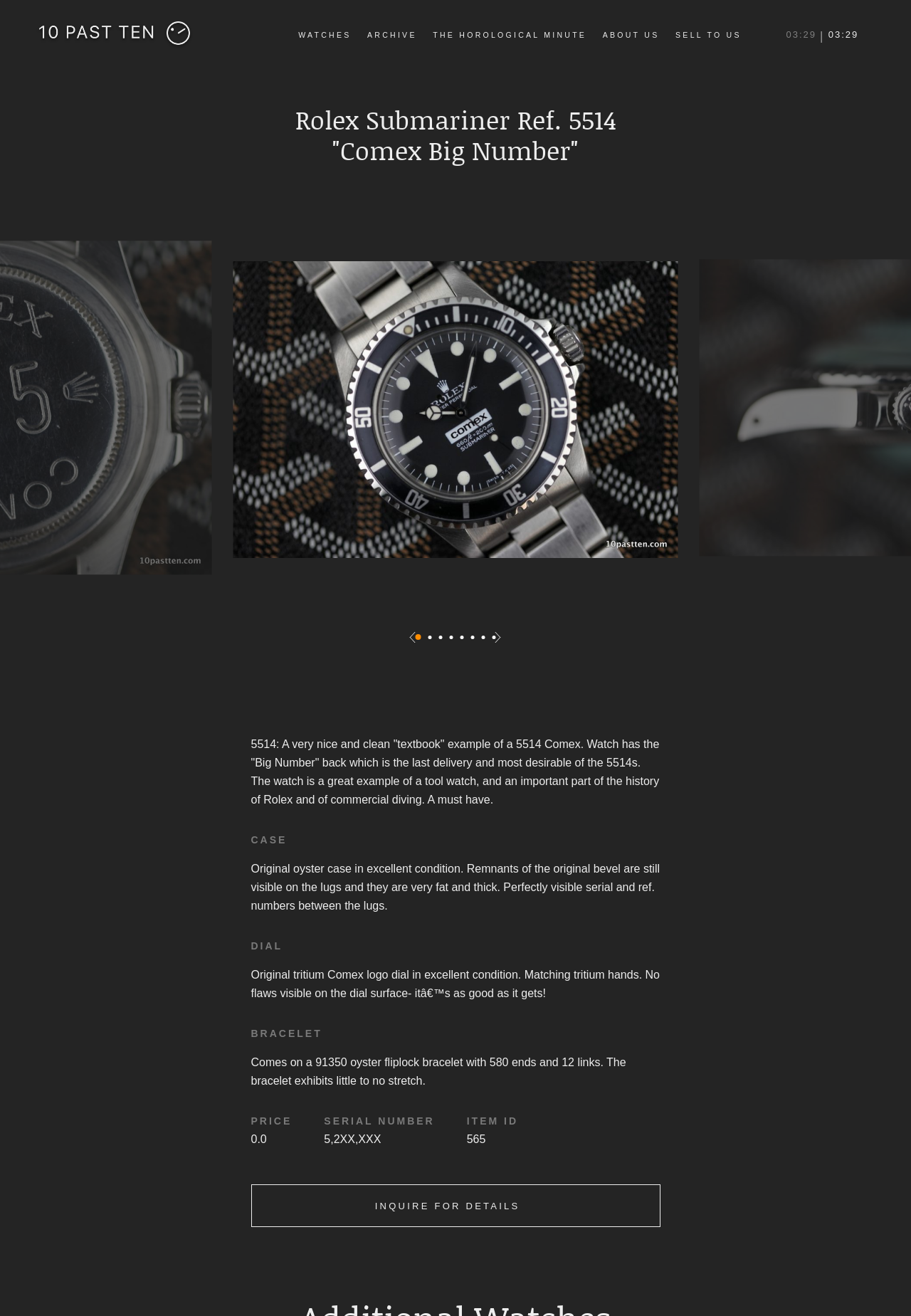Using the provided element description "About Us", determine the bounding box coordinates of the UI element.

[0.662, 0.031, 0.724, 0.037]